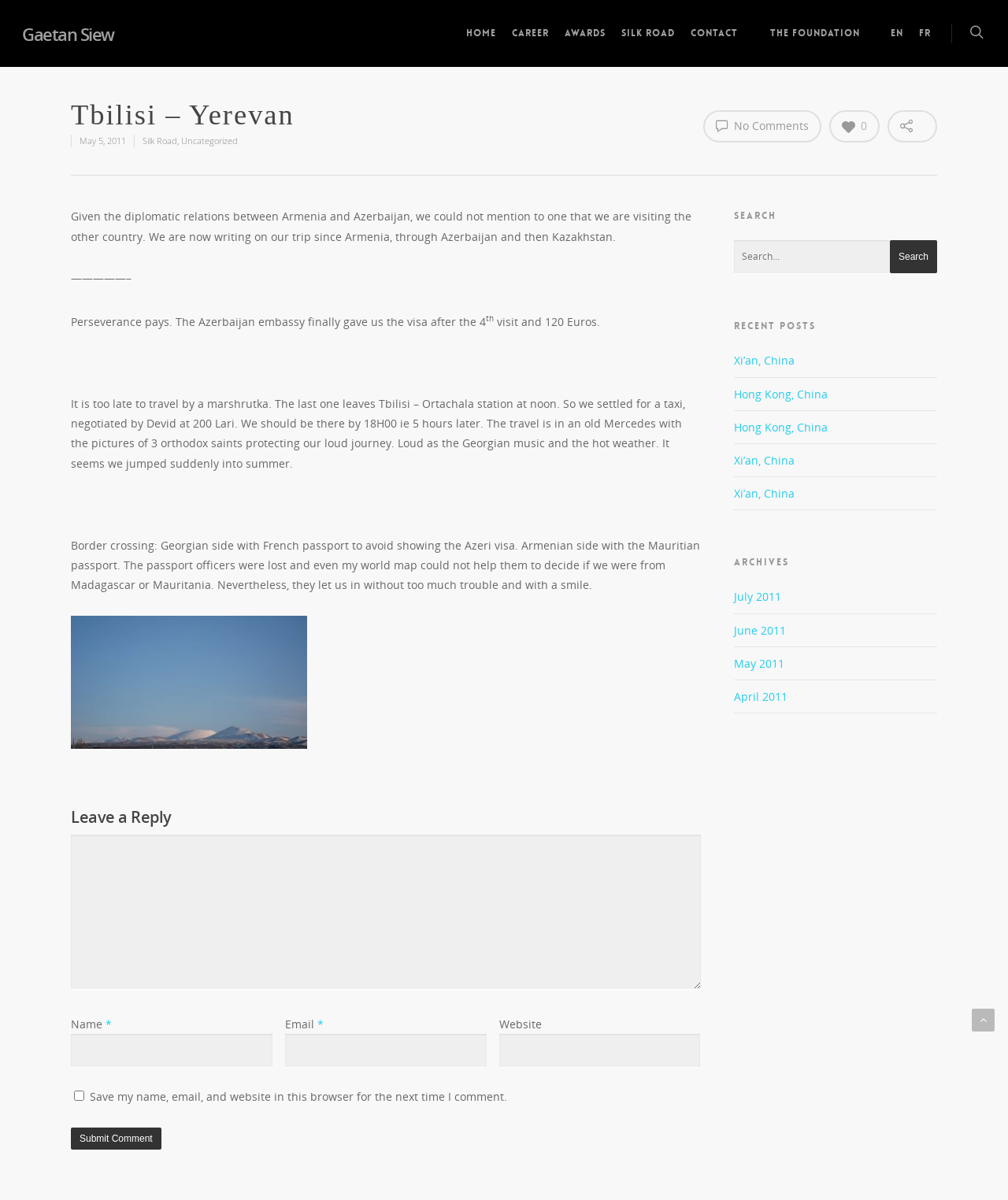Offer a detailed explanation of the webpage layout and contents.

This webpage is a travel blog post titled "Tbilisi – Yerevan" by Gaetan Siew. At the top, there is a navigation menu with links to "Home", "Career", "Awards", "Silk Road", "Contact", and "The Foundation". To the right of the navigation menu, there are language options in English and French.

Below the navigation menu, there is a heading that displays the title of the blog post, "Tbilisi – Yerevan". Next to the title, there is a date "May 5, 2011" and a category link "Silk Road" and "Uncategorized".

The main content of the blog post is an article that describes the author's journey from Tbilisi to Yerevan. The article is divided into several paragraphs, with a few sentences each, describing the author's experiences and encounters during the trip. There is also an image embedded in the article, showing the border crossing from Georgia to Armenia.

At the bottom of the article, there is a section for leaving a reply, with fields for name, email, and website. There is also a checkbox to save the commenter's information for future comments.

To the right of the article, there are three sections: "SEARCH", "RECENT POSTS", and "ARCHIVES". The "SEARCH" section has a search bar and a button to submit the search query. The "RECENT POSTS" section lists five recent blog posts with links to each post. The "ARCHIVES" section lists four months with links to each month's archives.